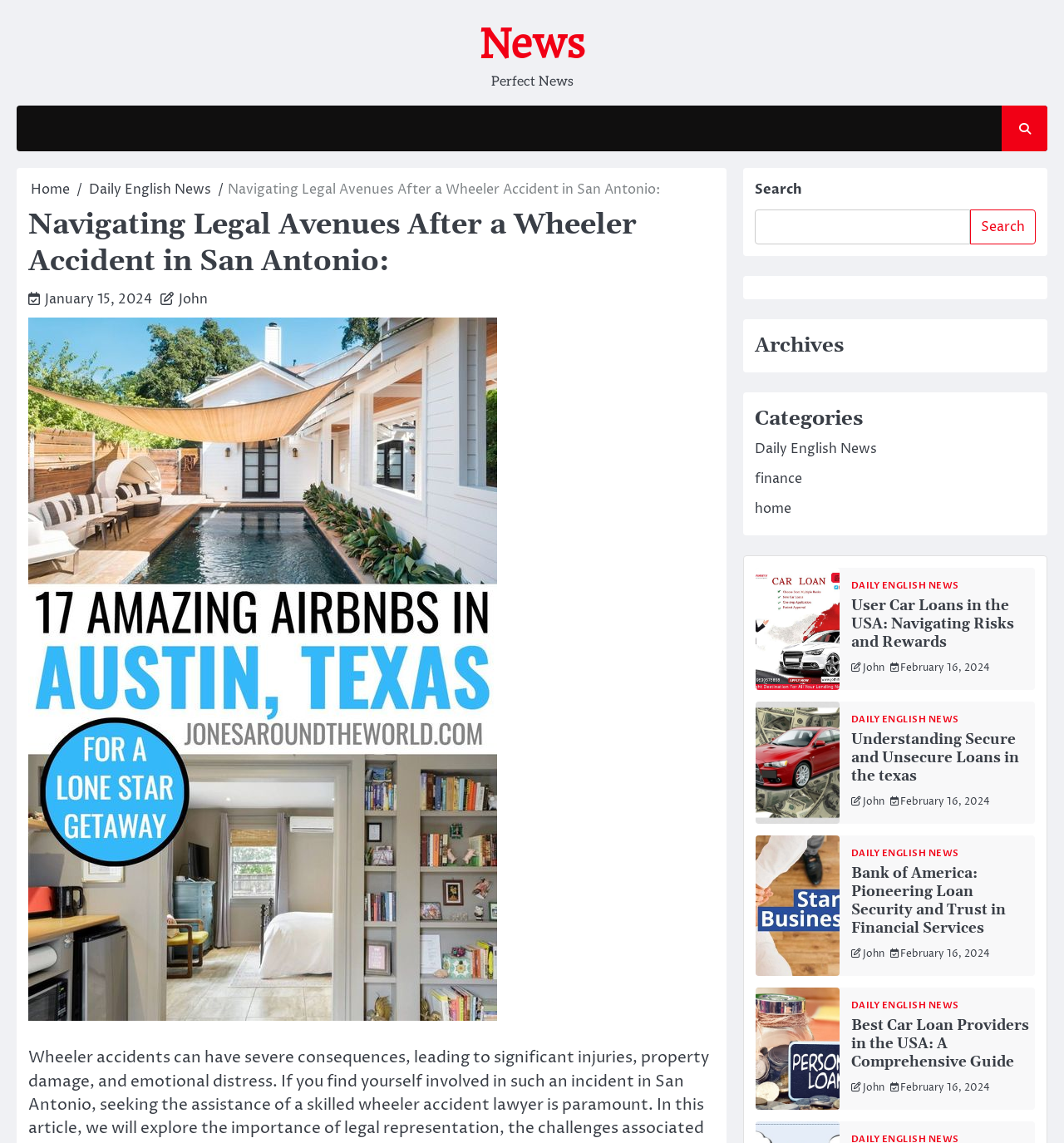What is the date of the third article?
Use the information from the screenshot to give a comprehensive response to the question.

I found the date by looking at the section below the article title, where it says 'February 16, 2024'.